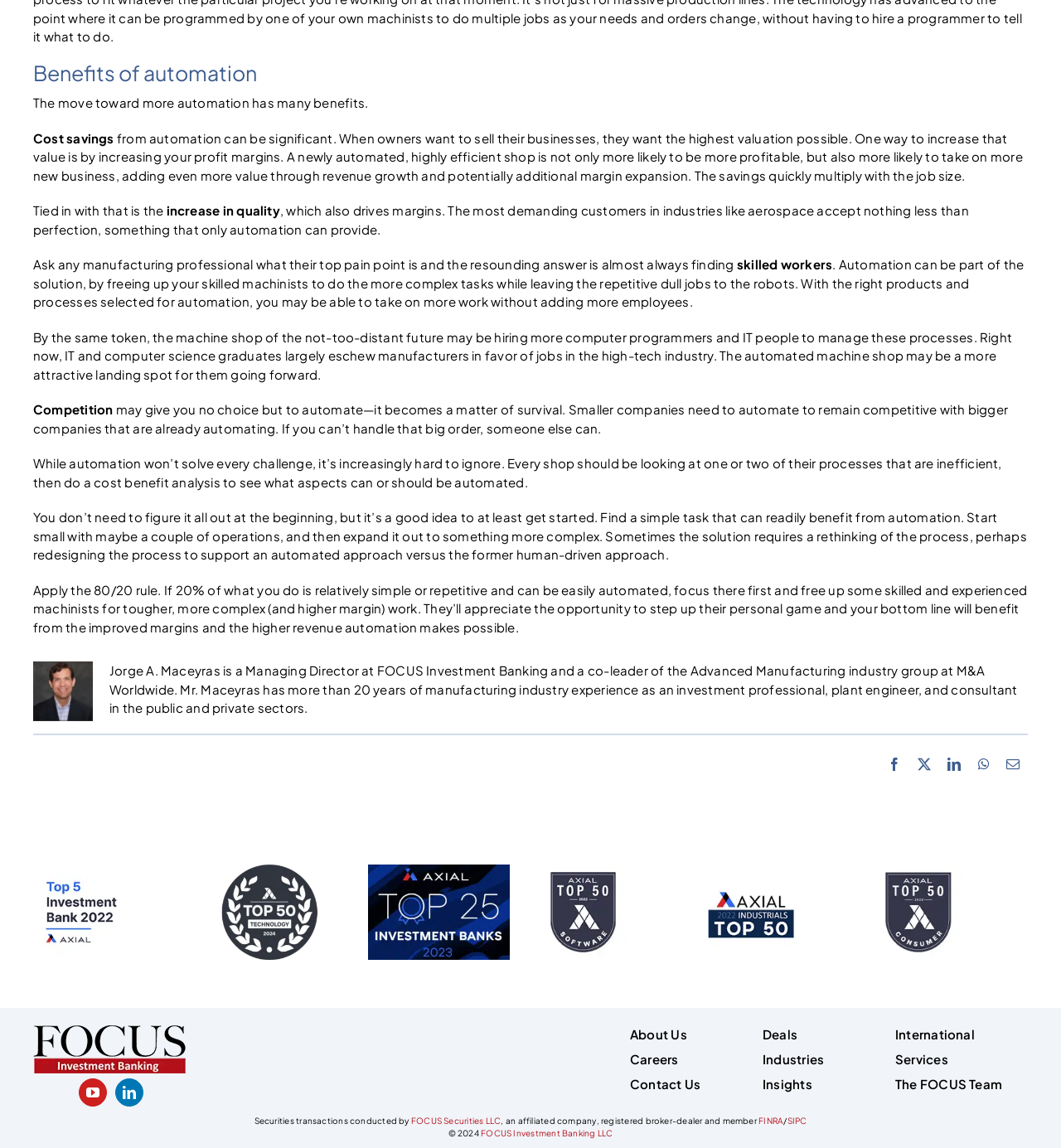Determine the bounding box coordinates of the clickable area required to perform the following instruction: "Click the 'Facebook' link". The coordinates should be represented as four float numbers between 0 and 1: [left, top, right, bottom].

[0.829, 0.657, 0.885, 0.675]